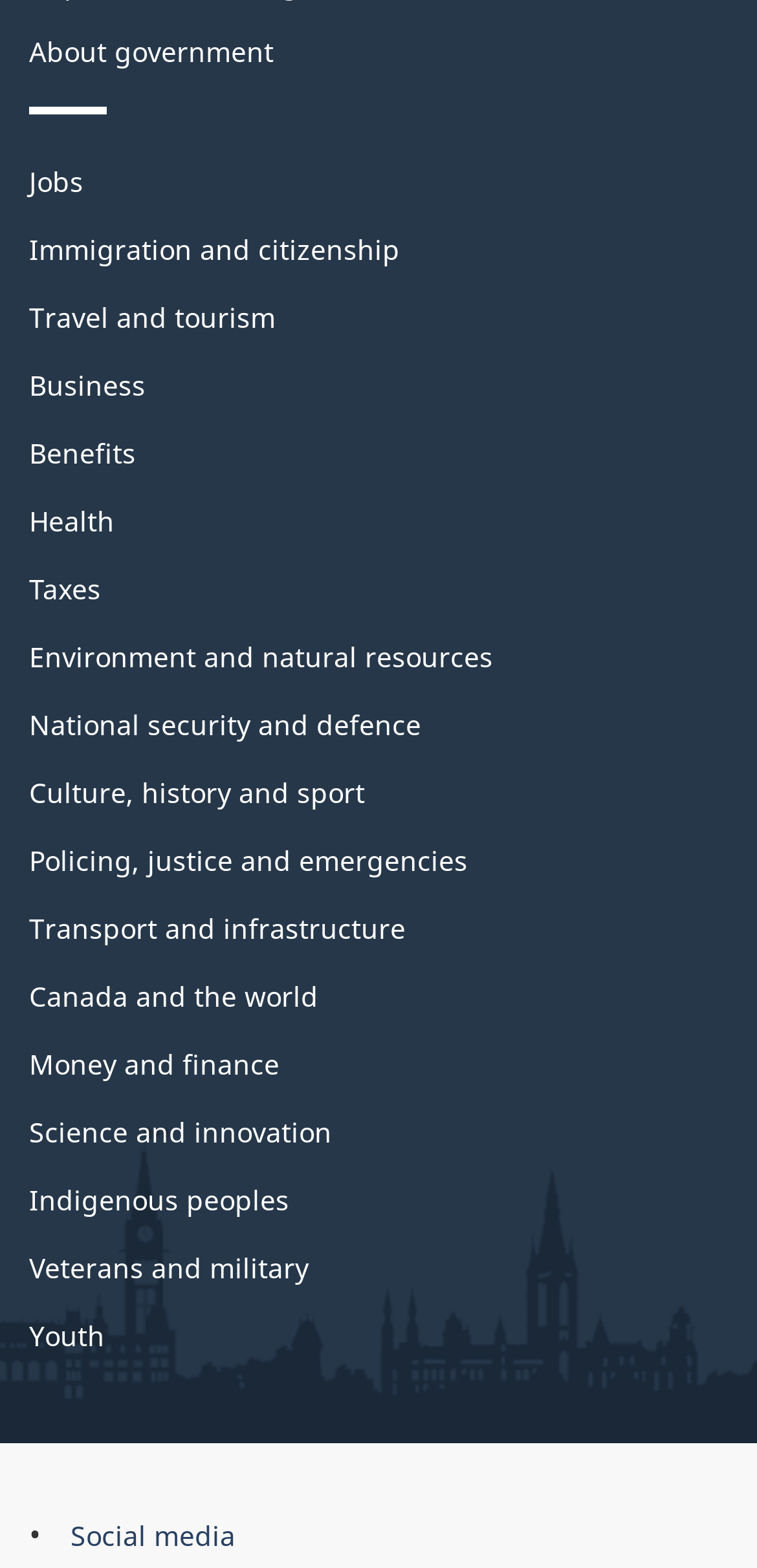What is the last link in the navigation section?
Please answer the question as detailed as possible based on the image.

I looked at the navigation section and found that the last link is 'Youth', which is located at the bottom of the list.